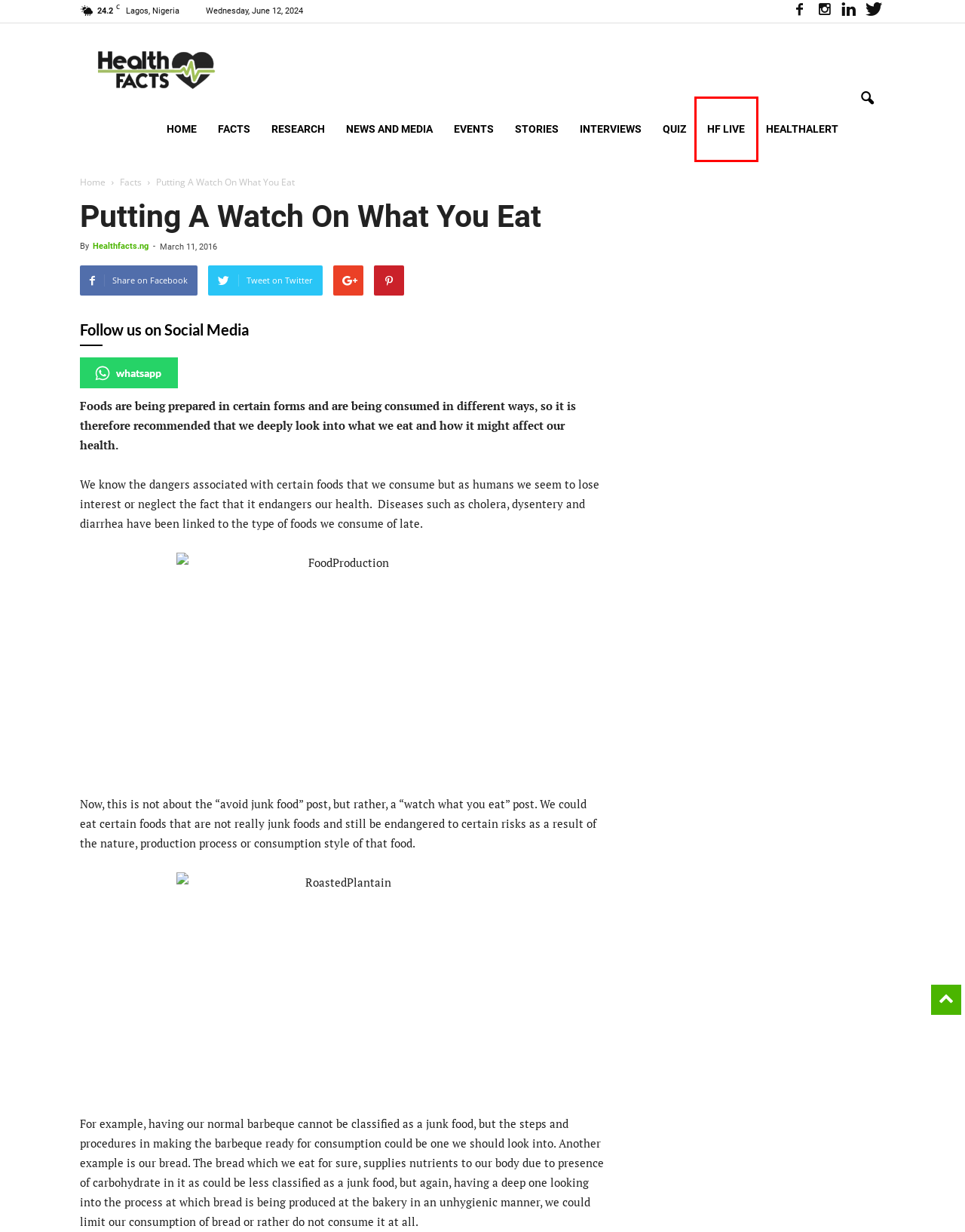You are given a screenshot of a webpage with a red rectangle bounding box. Choose the best webpage description that matches the new webpage after clicking the element in the bounding box. Here are the candidates:
A. Stories Archives - Healthfacts
B. HealthAlert - Healthfacts
C. Interviews Archives - Healthfacts
D. Healthfacts - Healthy living starts here
E. Events Archives - Healthfacts
F. Quiz - Healthfacts
G. chats Archive - Healthfacts
H. Research Archives - Healthfacts

G